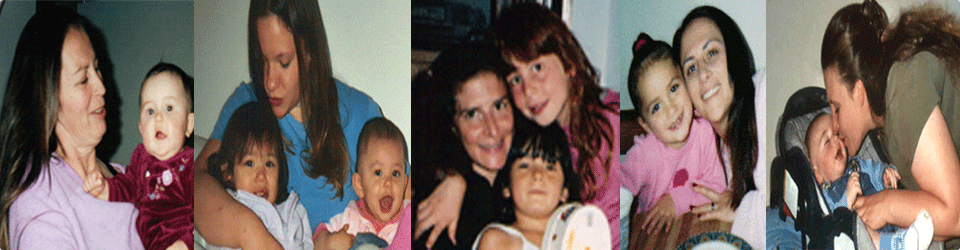What is the focus of the bond formed between mothers and their children?
Look at the screenshot and provide an in-depth answer.

According to the caption, each snapshot emphasizes the bond formed through nurturing, which suggests that the focus of the bond formed between mothers and their children is on the nurturing aspect.